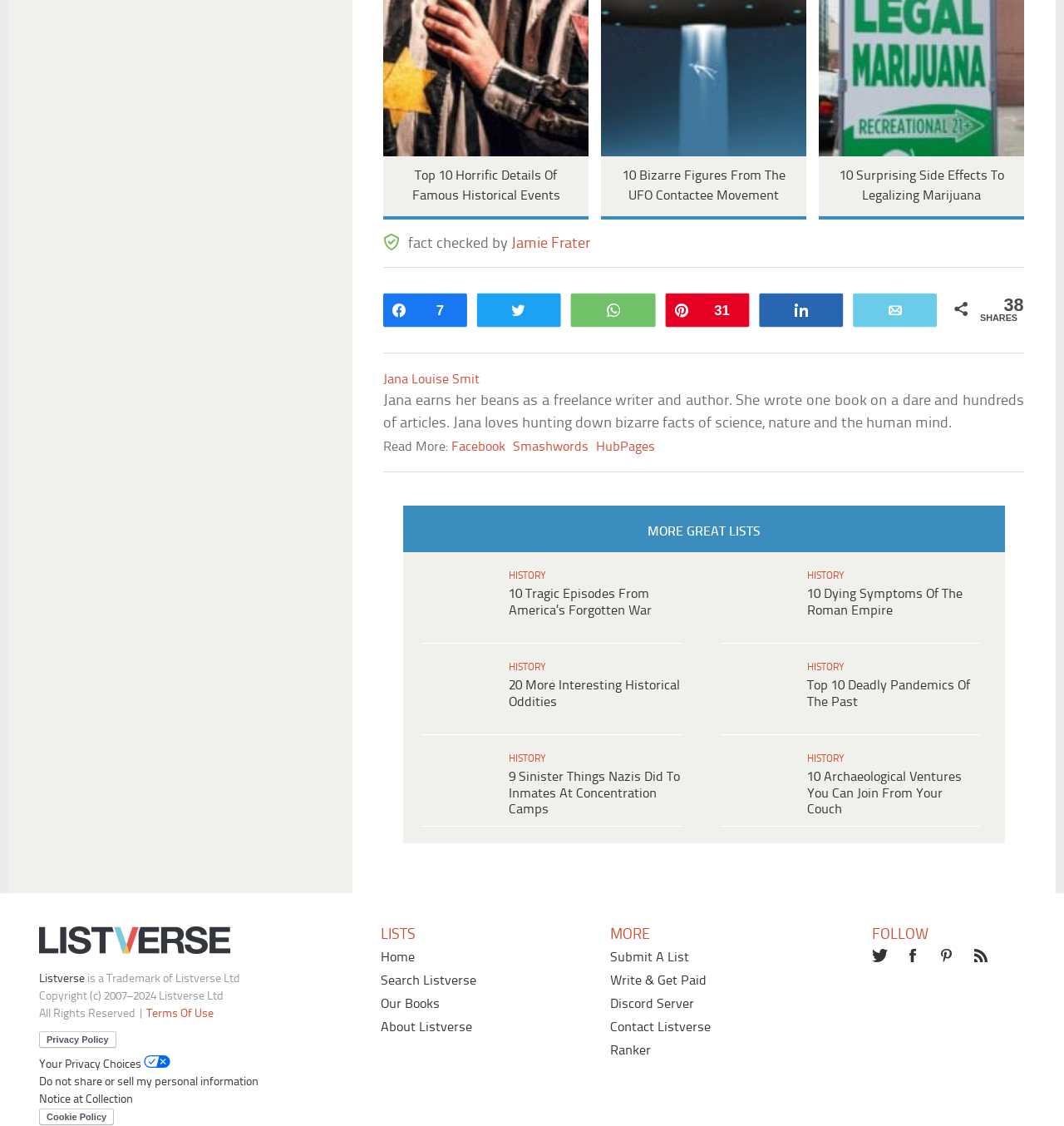Please specify the bounding box coordinates for the clickable region that will help you carry out the instruction: "Explore the list of 10 Tragic Episodes From America’s Forgotten War".

[0.498, 0.792, 0.598, 0.833]